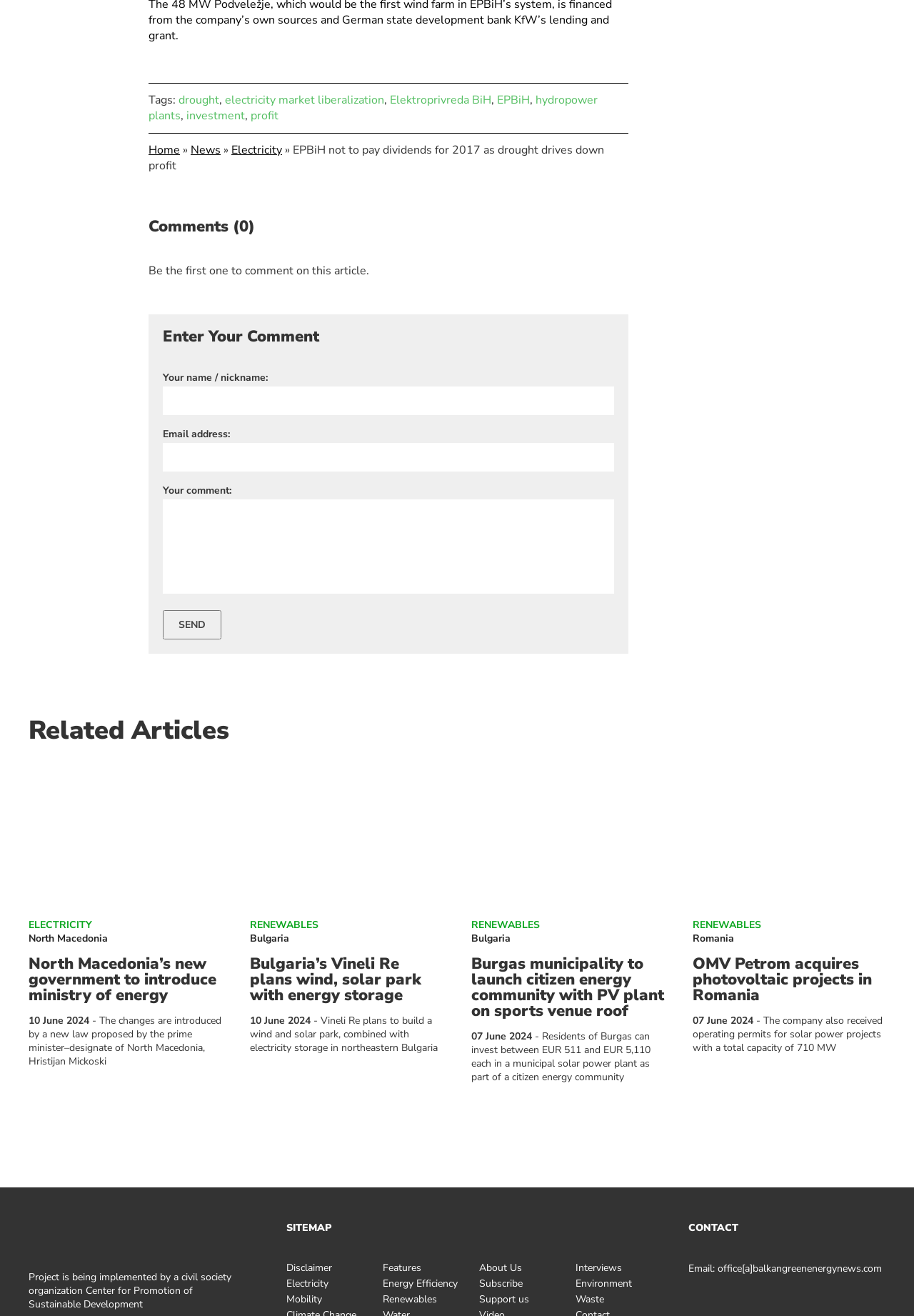Using the elements shown in the image, answer the question comprehensively: What is the topic of the article?

The topic of the article can be determined by looking at the title of the article, which is 'EPBiH not to pay dividends for 2017 as drought drives down profit'. This suggests that the article is about EPBiH, a company, and its decision not to pay dividends due to drought affecting its profit.